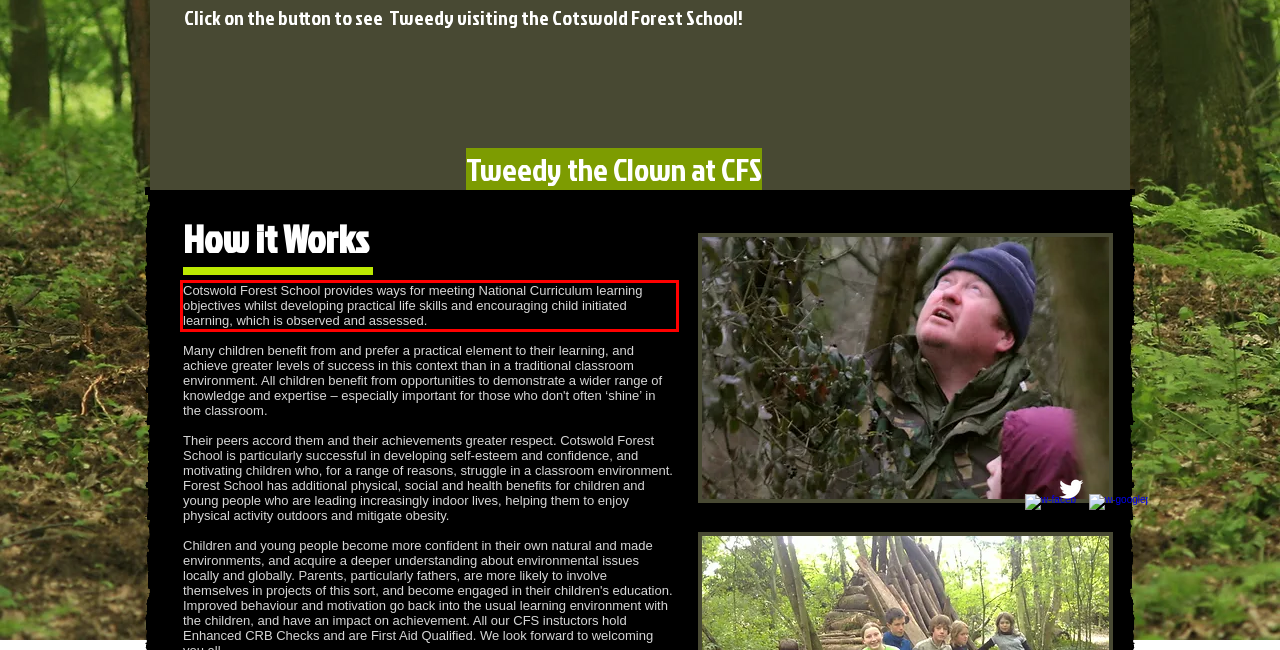Please perform OCR on the UI element surrounded by the red bounding box in the given webpage screenshot and extract its text content.

Cotswold Forest School provides ways for meeting National Curriculum learning objectives whilst developing practical life skills and encouraging child initiated learning, which is observed and assessed.